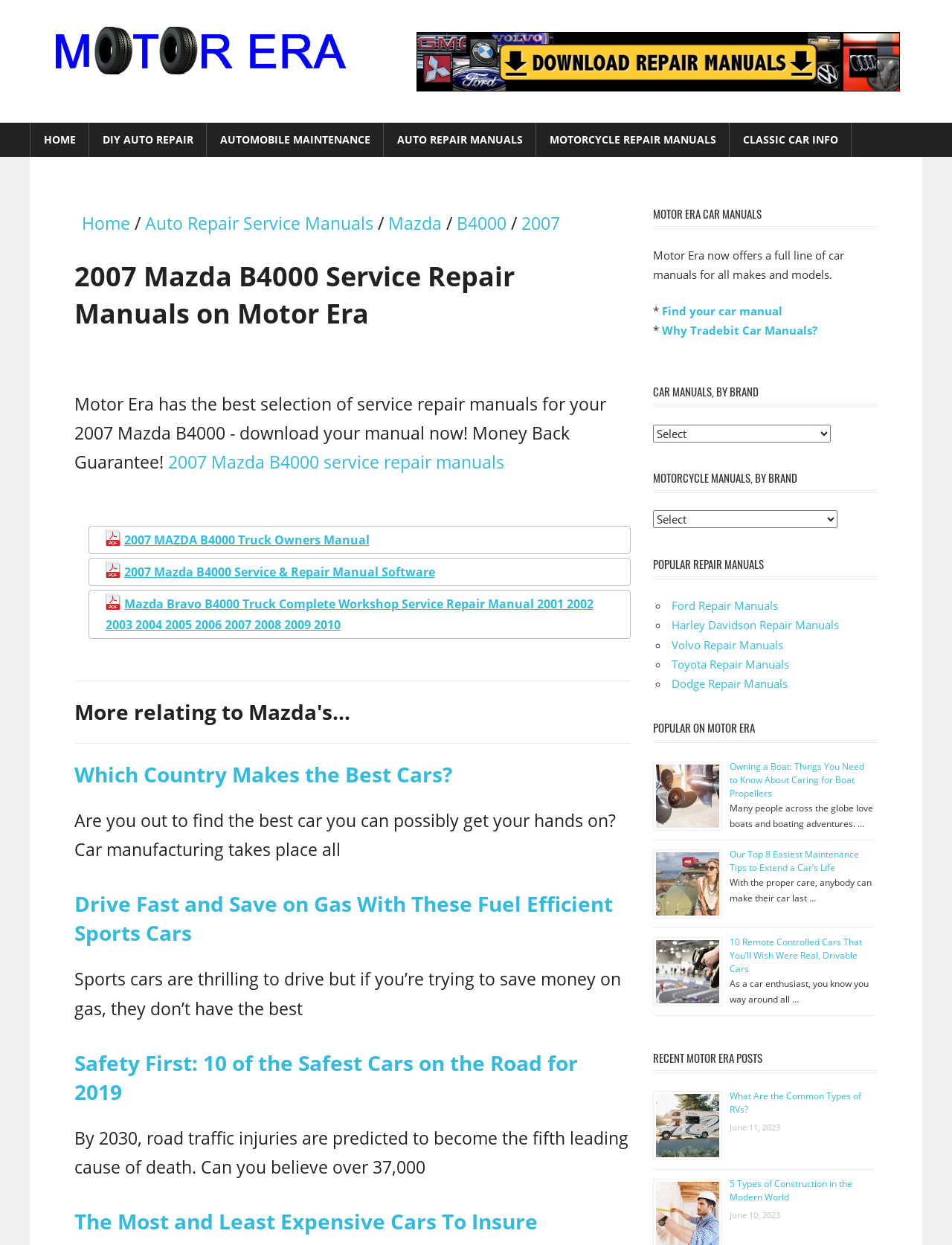Convey a detailed summary of the webpage, mentioning all key elements.

This webpage is about 2007 Mazda B4000 service repair manuals. At the top, there is a navigation menu with links to "HOME", "DIY AUTO REPAIR", "AUTOMOBILE MAINTENANCE", "AUTO REPAIR MANUALS", "MOTORCYCLE REPAIR MANUALS", and "CLASSIC CAR INFO". Below the navigation menu, there is a heading that reads "2007 Mazda B4000 Service Repair Manuals on Motor Era". 

To the right of the heading, there is a brief description of Motor Era, stating that it has the best selection of service repair manuals for the 2007 Mazda B4000, with a money-back guarantee. Below this description, there are three links to different repair manuals, including a truck owner's manual and a service and repair manual software.

Further down the page, there are several headings and links to articles related to cars, such as "Which Country Makes the Best Cars?", "Drive Fast and Save on Gas With These Fuel Efficient Sports Cars", and "Safety First: 10 of the Safest Cars on the Road for 2019". 

On the right side of the page, there is a section titled "MOTOR ERA CAR MANUALS" with a brief description and a link to find car manuals. Below this section, there are headings and links to car manuals by brand, motorcycle manuals by brand, and popular repair manuals. The popular repair manuals section lists several brands, including Ford, Harley Davidson, Volvo, Toyota, and Dodge.

At the bottom of the page, there is a section titled "POPULAR ON MOTOR ERA" with images and links to articles about boat propellers, car maintenance, and remote-controlled cars. Finally, there is a section titled "RECENT MOTOR ERA POSTS" with an image and link to an article about types of RVs.